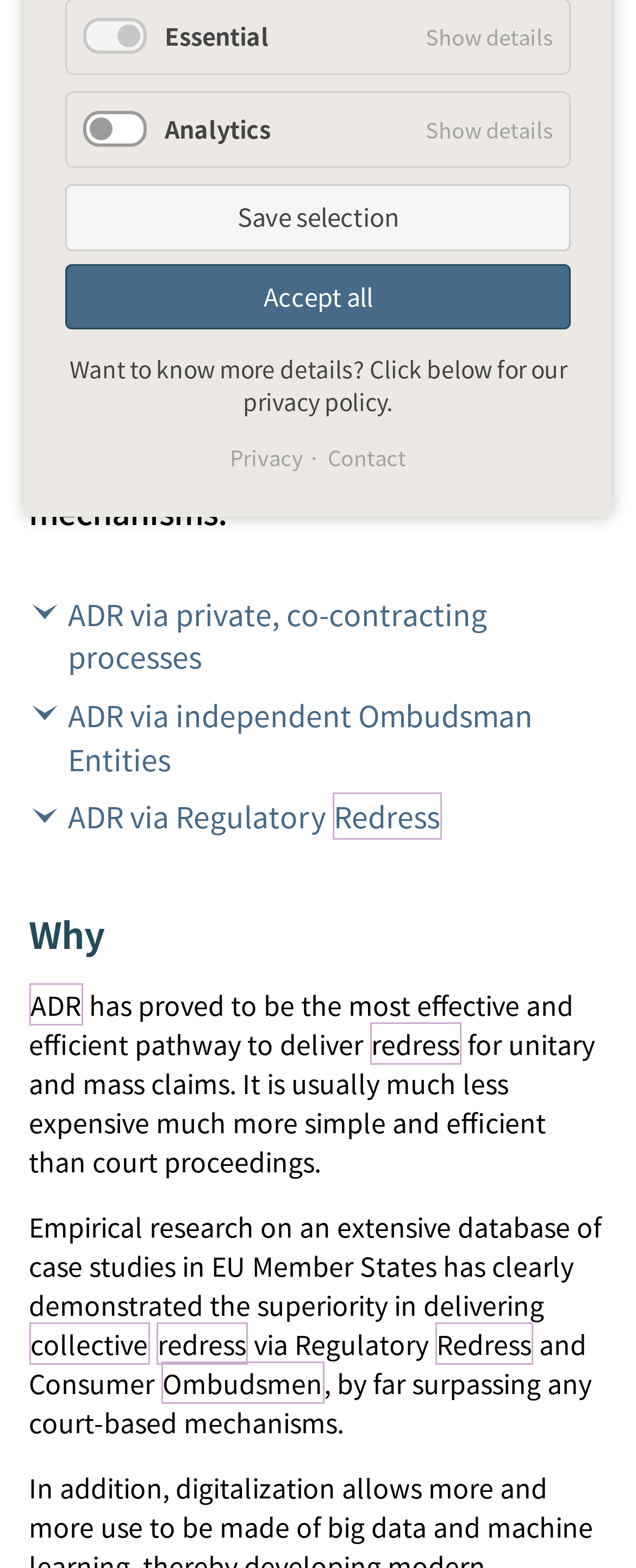Please find the bounding box for the UI element described by: "Ombudsmen".

[0.253, 0.868, 0.51, 0.895]